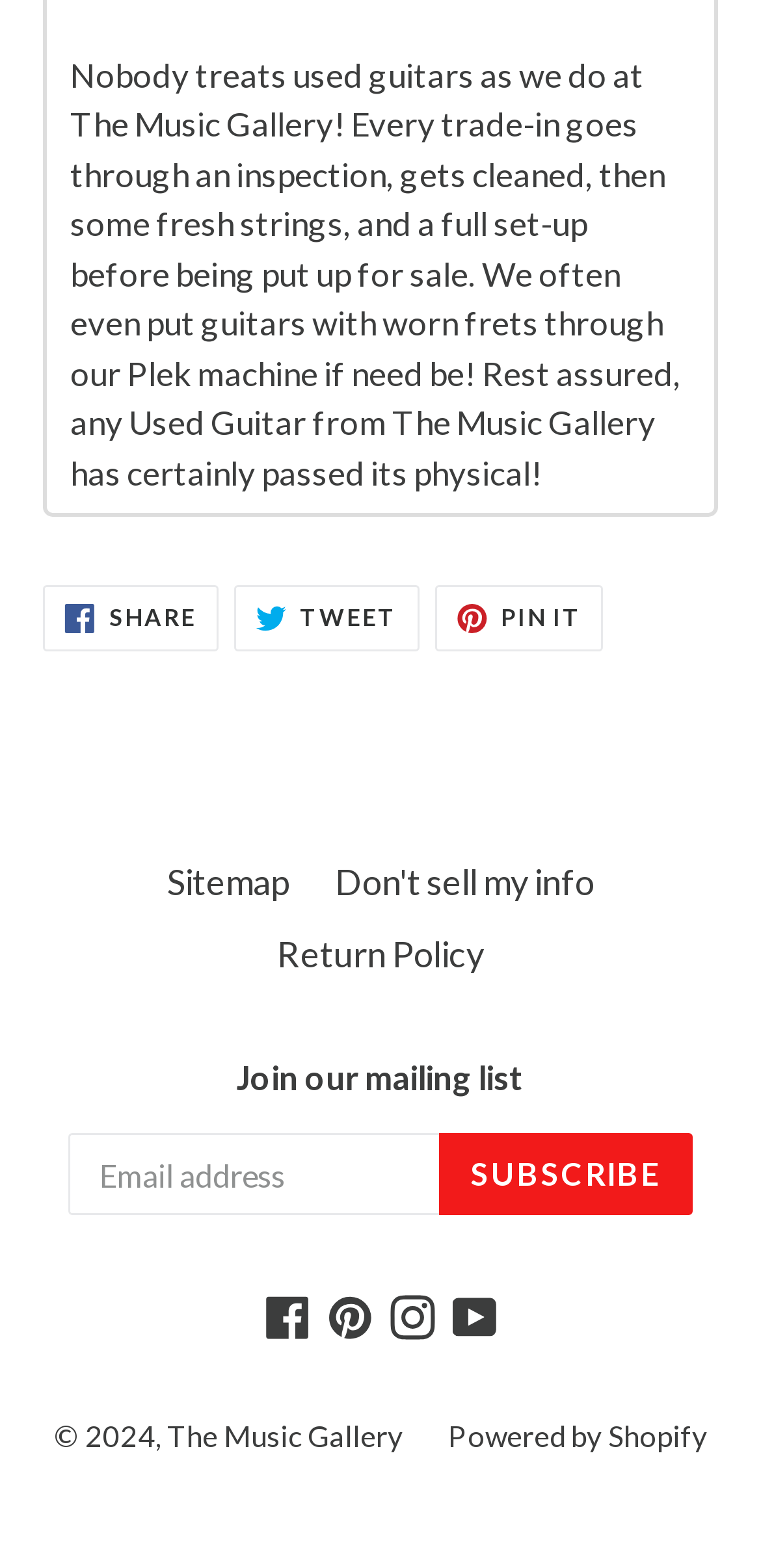Identify the coordinates of the bounding box for the element that must be clicked to accomplish the instruction: "Subscribe to the mailing list".

[0.578, 0.723, 0.91, 0.775]